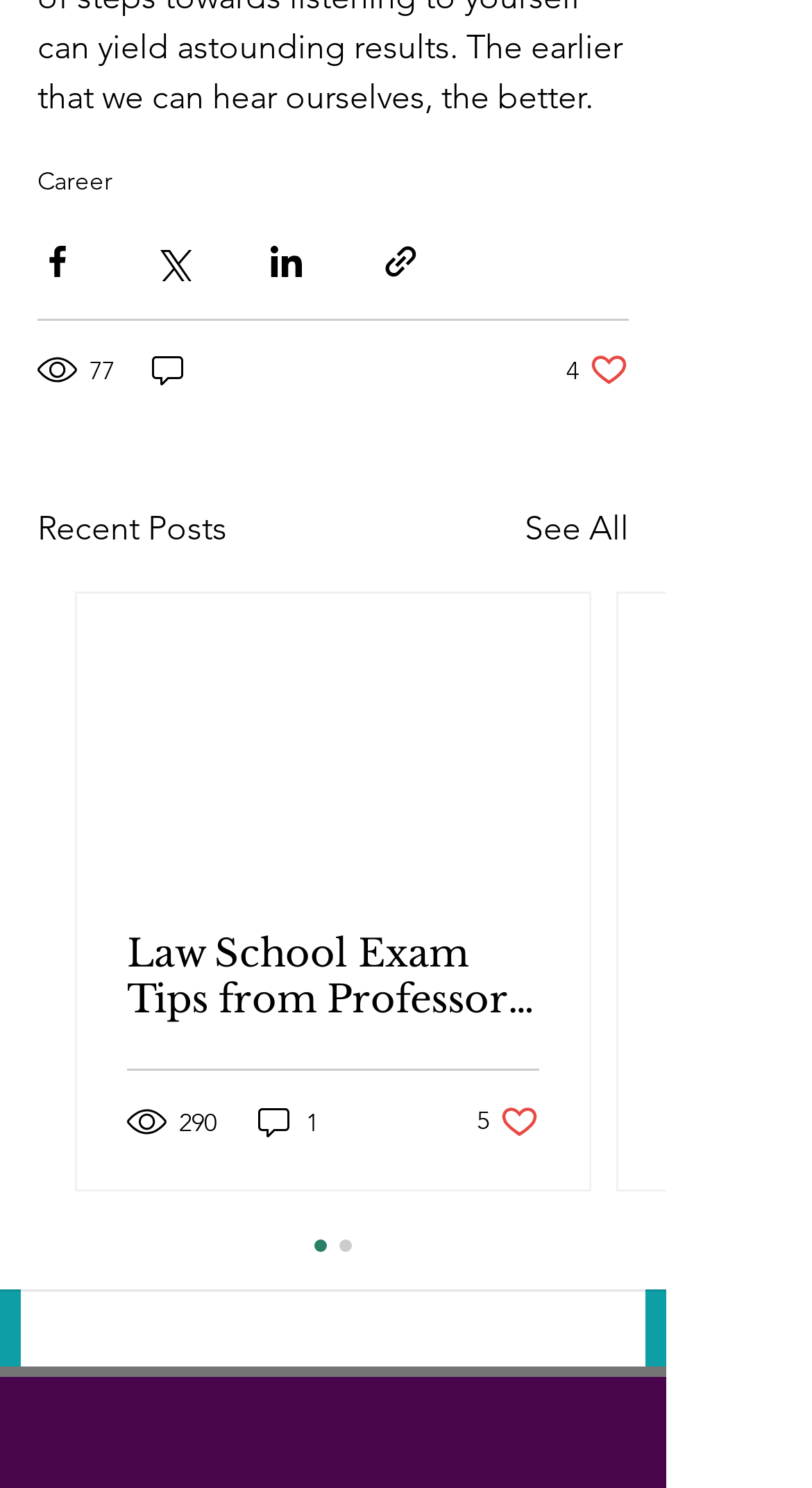Show me the bounding box coordinates of the clickable region to achieve the task as per the instruction: "Share via Facebook".

[0.046, 0.162, 0.095, 0.189]